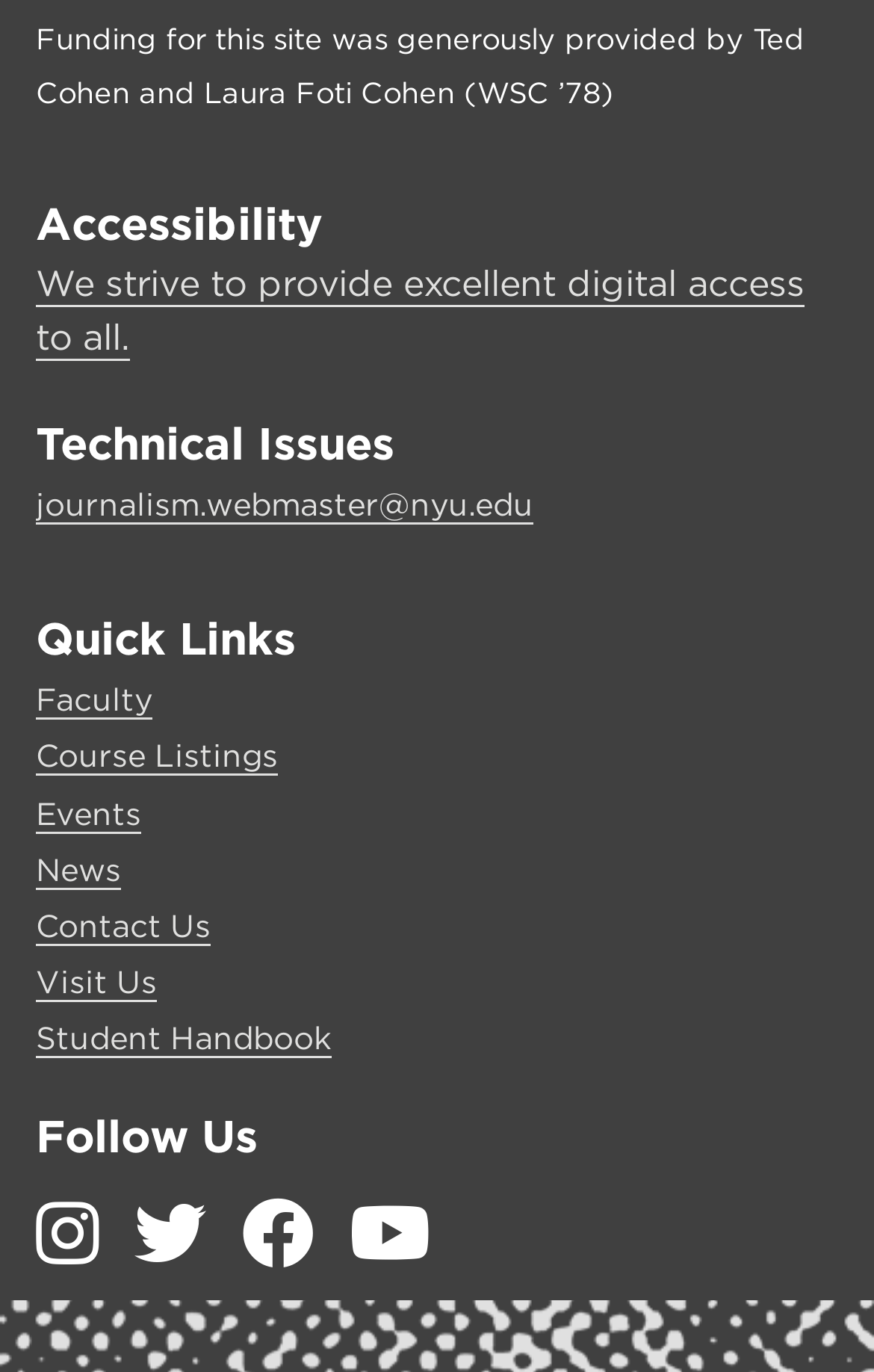What is the email address for reporting technical issues?
Using the picture, provide a one-word or short phrase answer.

journalism.webmaster@nyu.edu